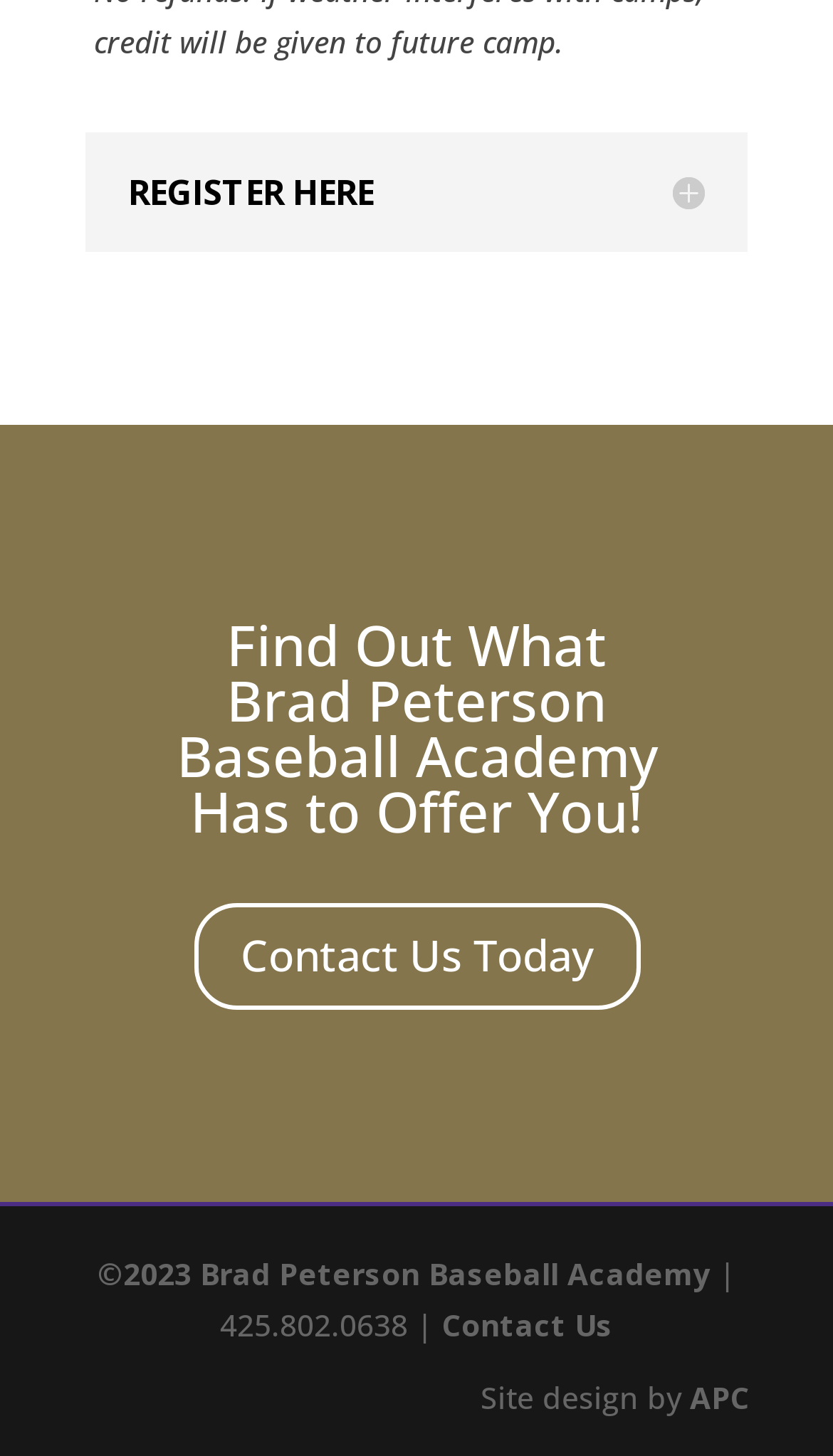Use the information in the screenshot to answer the question comprehensively: What is the phone number on the webpage?

I found the phone number by looking at the StaticText element with the bounding box coordinates [0.264, 0.861, 0.883, 0.924], which contains the text '| 425.802.0638 |'.